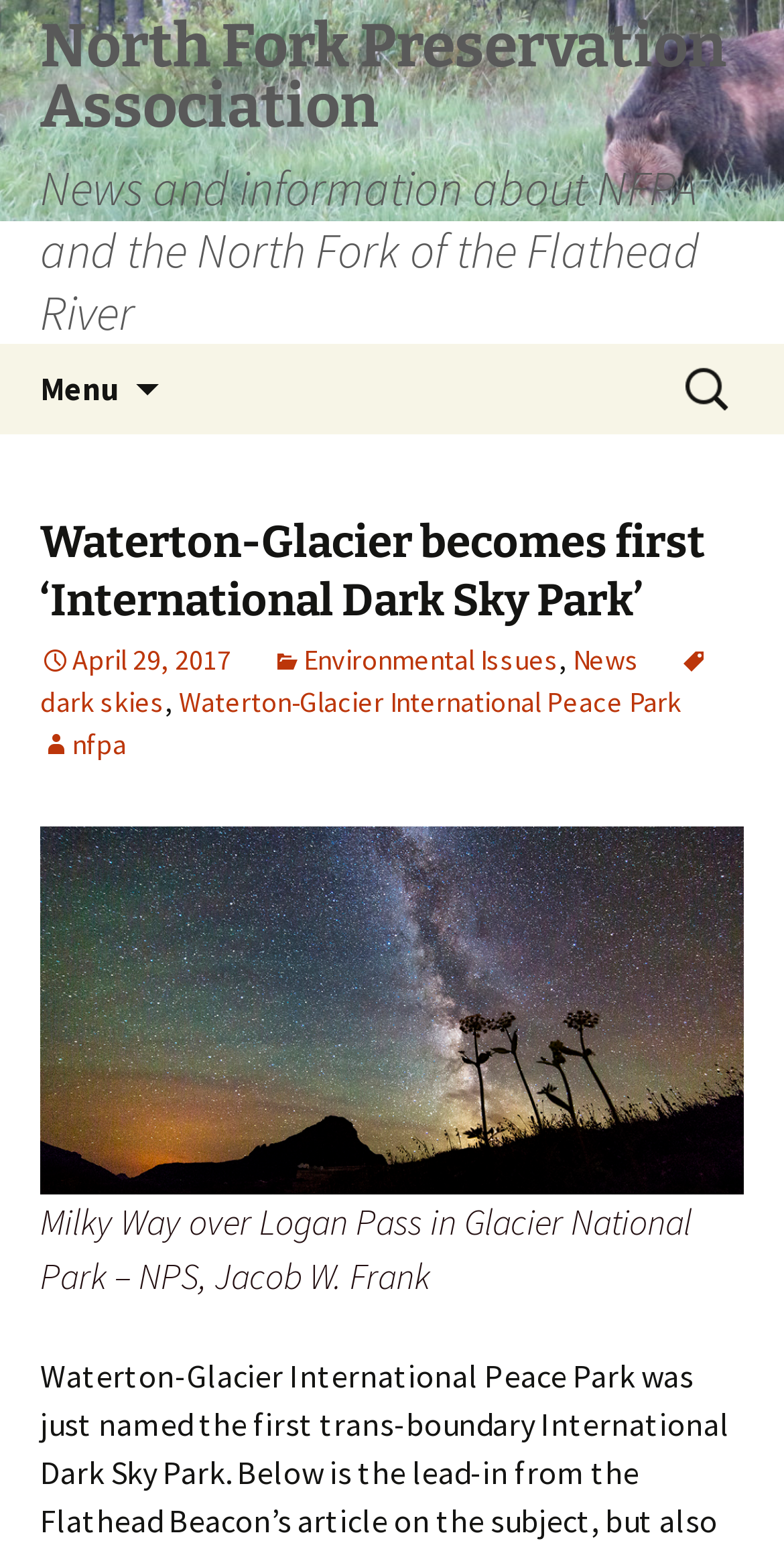Determine the bounding box coordinates for the region that must be clicked to execute the following instruction: "Learn about Hunter Biden's letter".

None